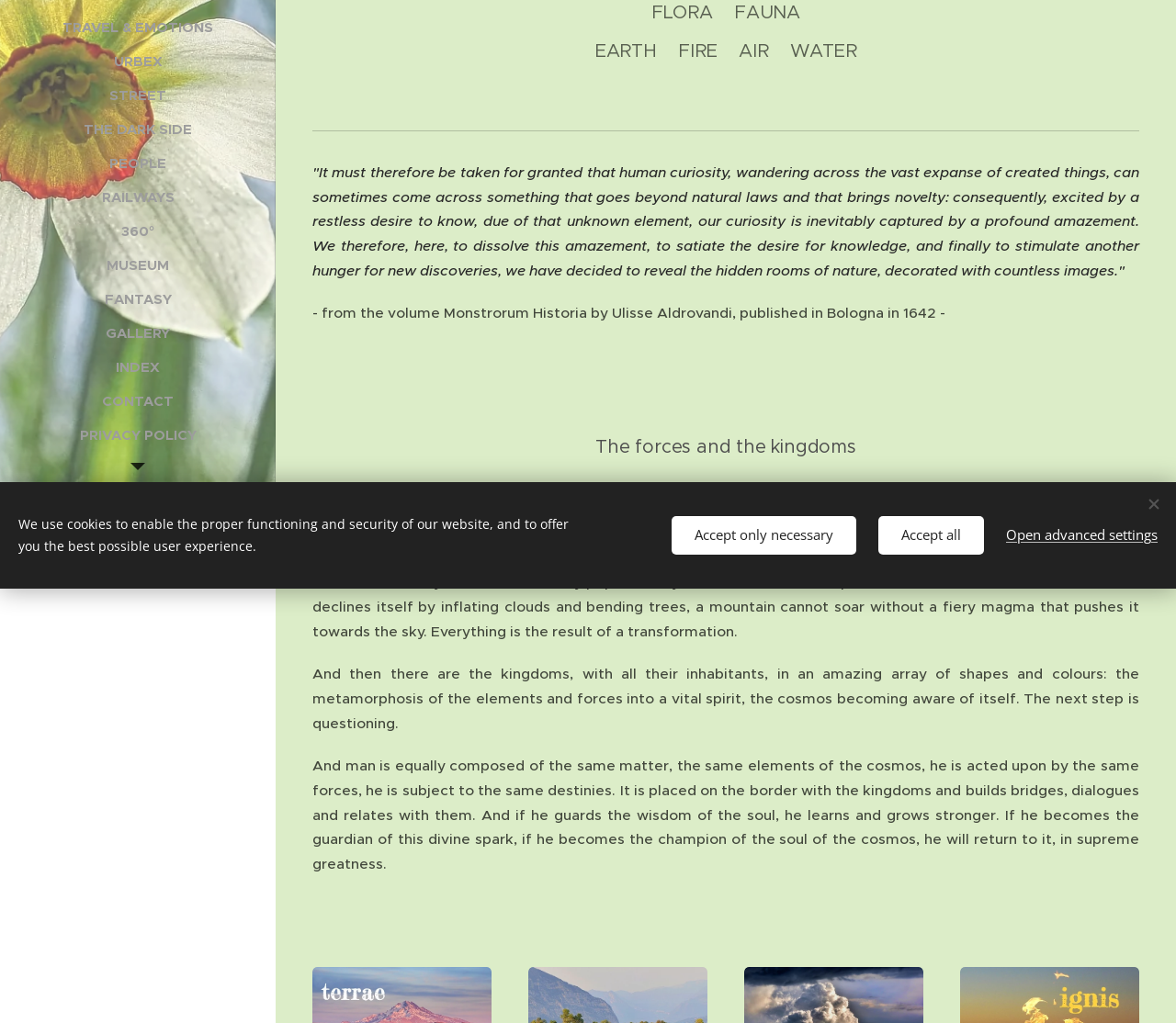Locate the bounding box of the UI element based on this description: "GALLERY". Provide four float numbers between 0 and 1 as [left, top, right, bottom].

[0.005, 0.314, 0.23, 0.335]